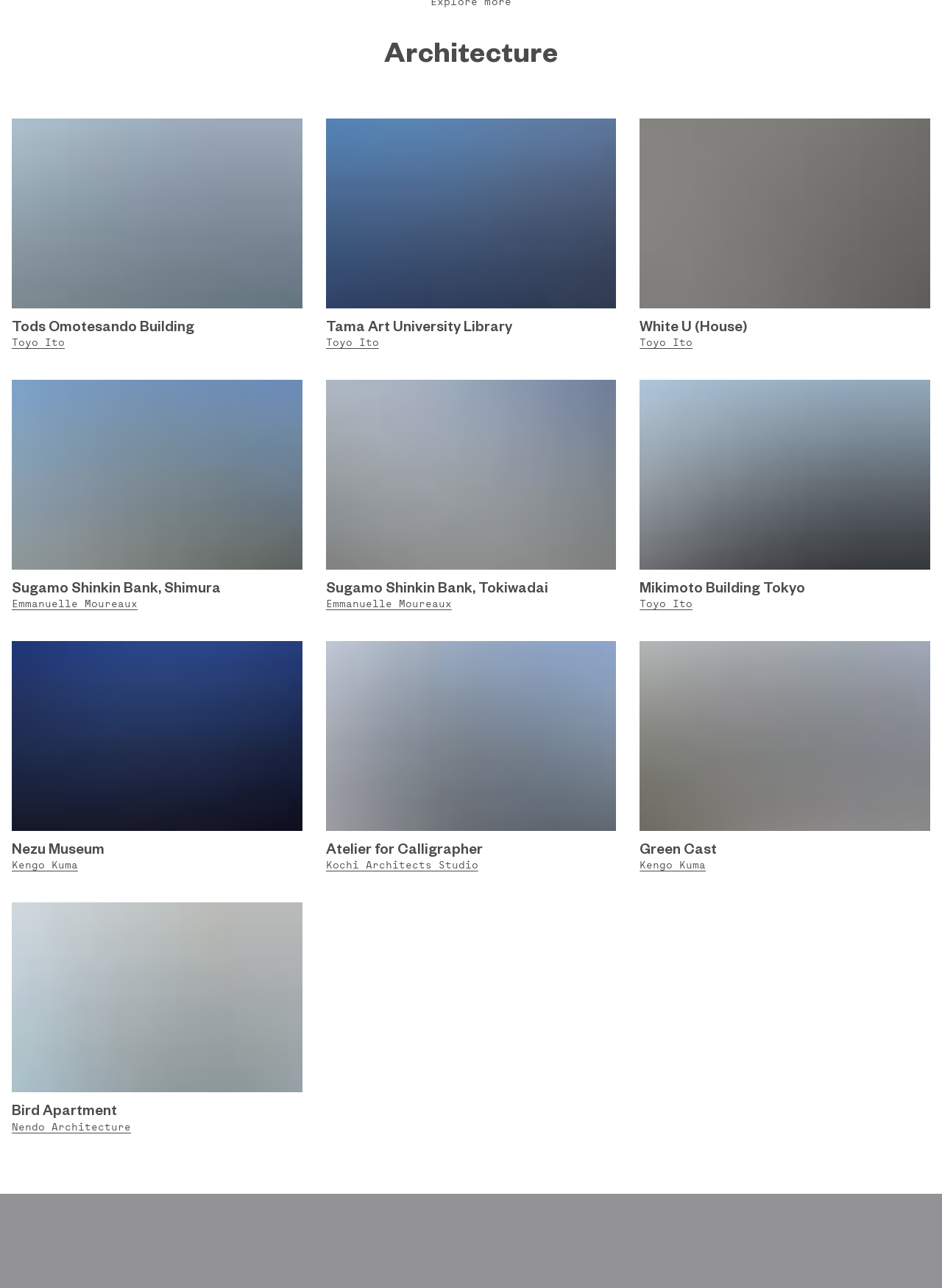Provide a thorough and detailed response to the question by examining the image: 
What is the name of the museum designed by Kengo Kuma?

I found the answer by looking at the links and headings in the webpage. The link 'Nezu Museum' has a corresponding heading with the same text, and it is associated with the architect 'Kengo Kuma'.